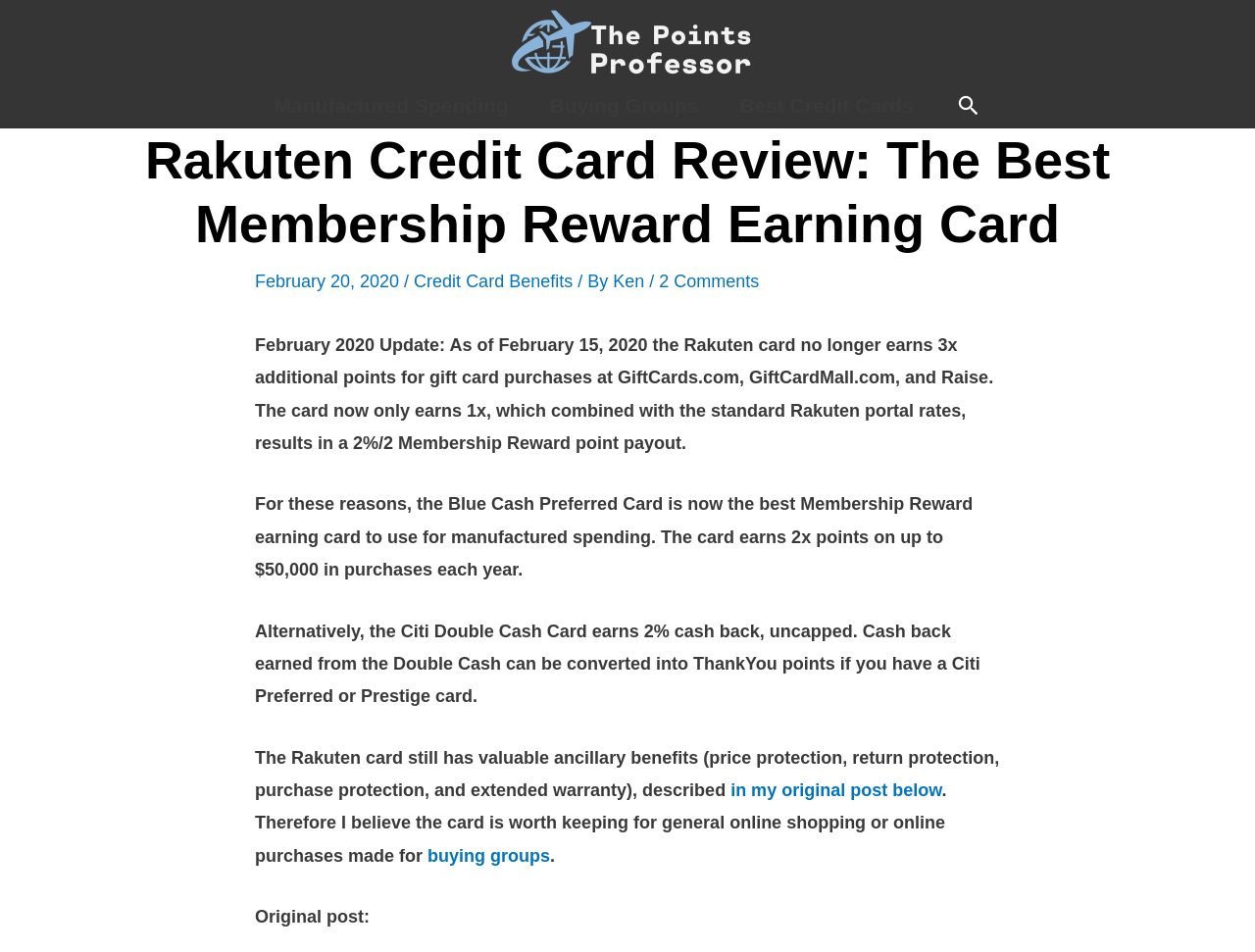Determine the coordinates of the bounding box for the clickable area needed to execute this instruction: "Read the article by Ken".

[0.488, 0.285, 0.517, 0.306]